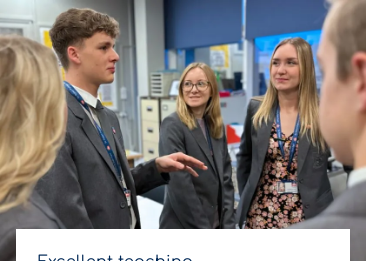Please use the details from the image to answer the following question comprehensively:
What is RP6 committed to?

According to the caption below the image, RP6 is committed to providing 'Excellent teaching', alongside comprehensive pastoral support and tailored careers guidance, which illustrates the school's holistic educational approach.